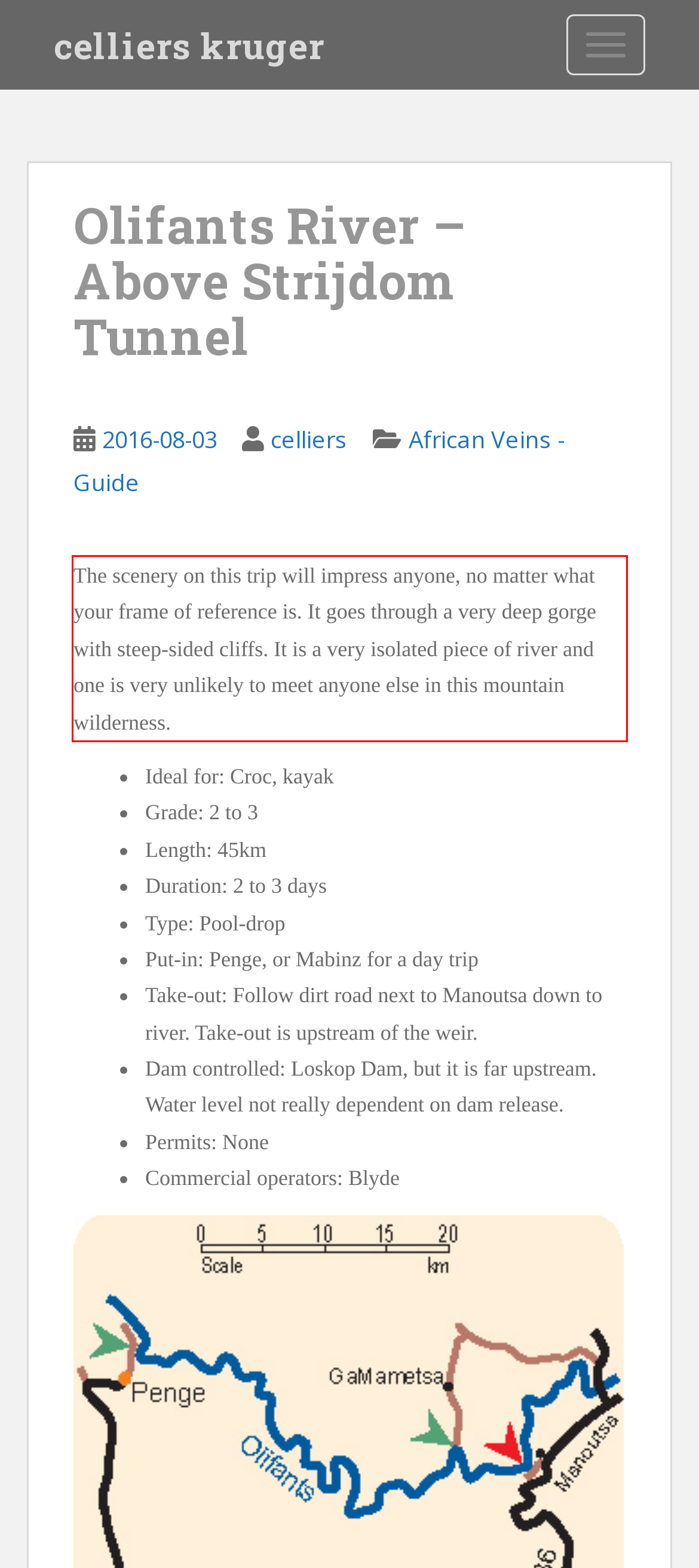Please examine the webpage screenshot and extract the text within the red bounding box using OCR.

The scenery on this trip will impress anyone, no matter what your frame of reference is. It goes through a very deep gorge with steep-sided cliffs. It is a very isolated piece of river and one is very unlikely to meet anyone else in this mountain wilderness.